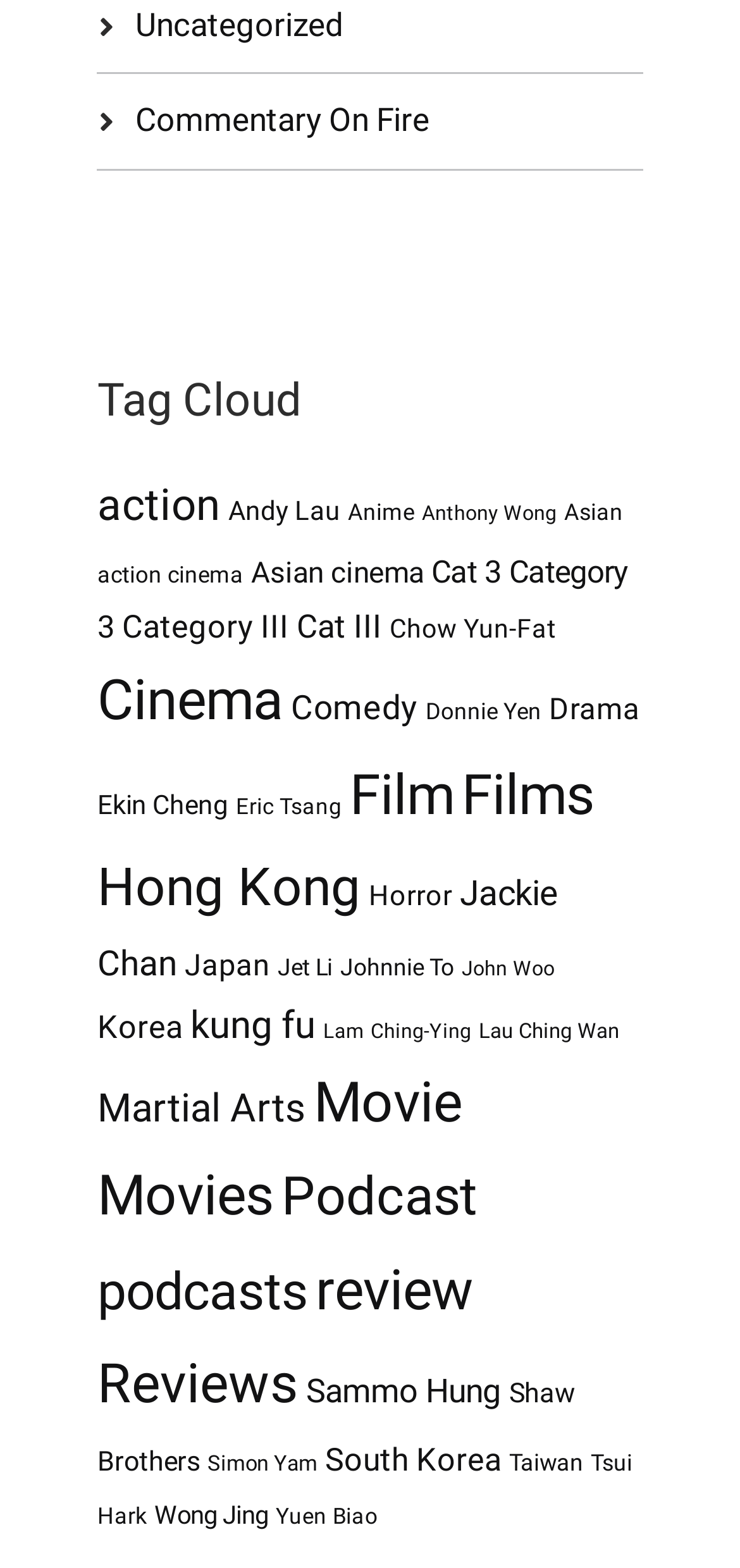Is there a category for a specific film genre?
Refer to the image and provide a concise answer in one word or phrase.

Yes